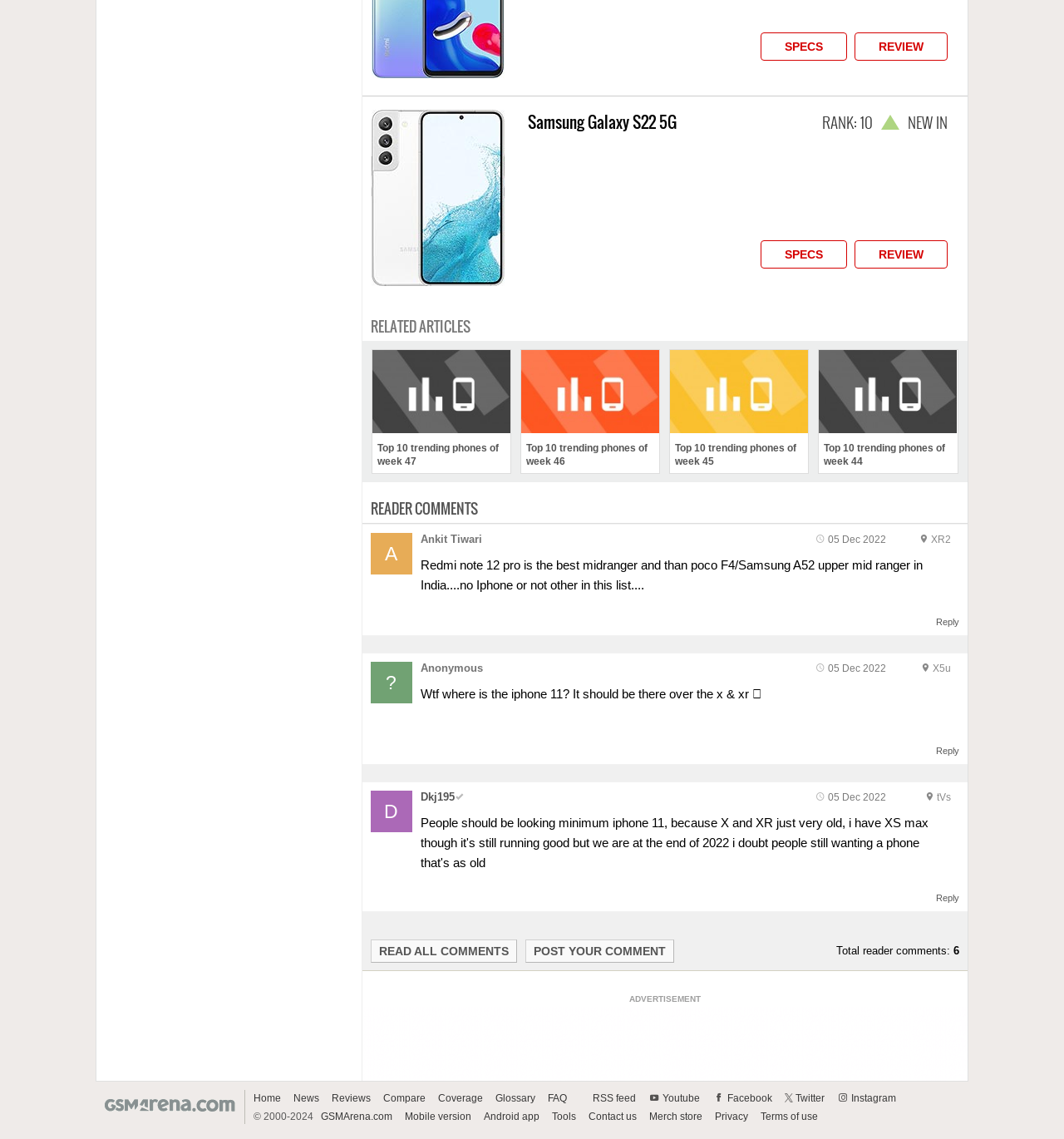What is the category of the webpage?
Refer to the image and provide a one-word or short phrase answer.

Phones